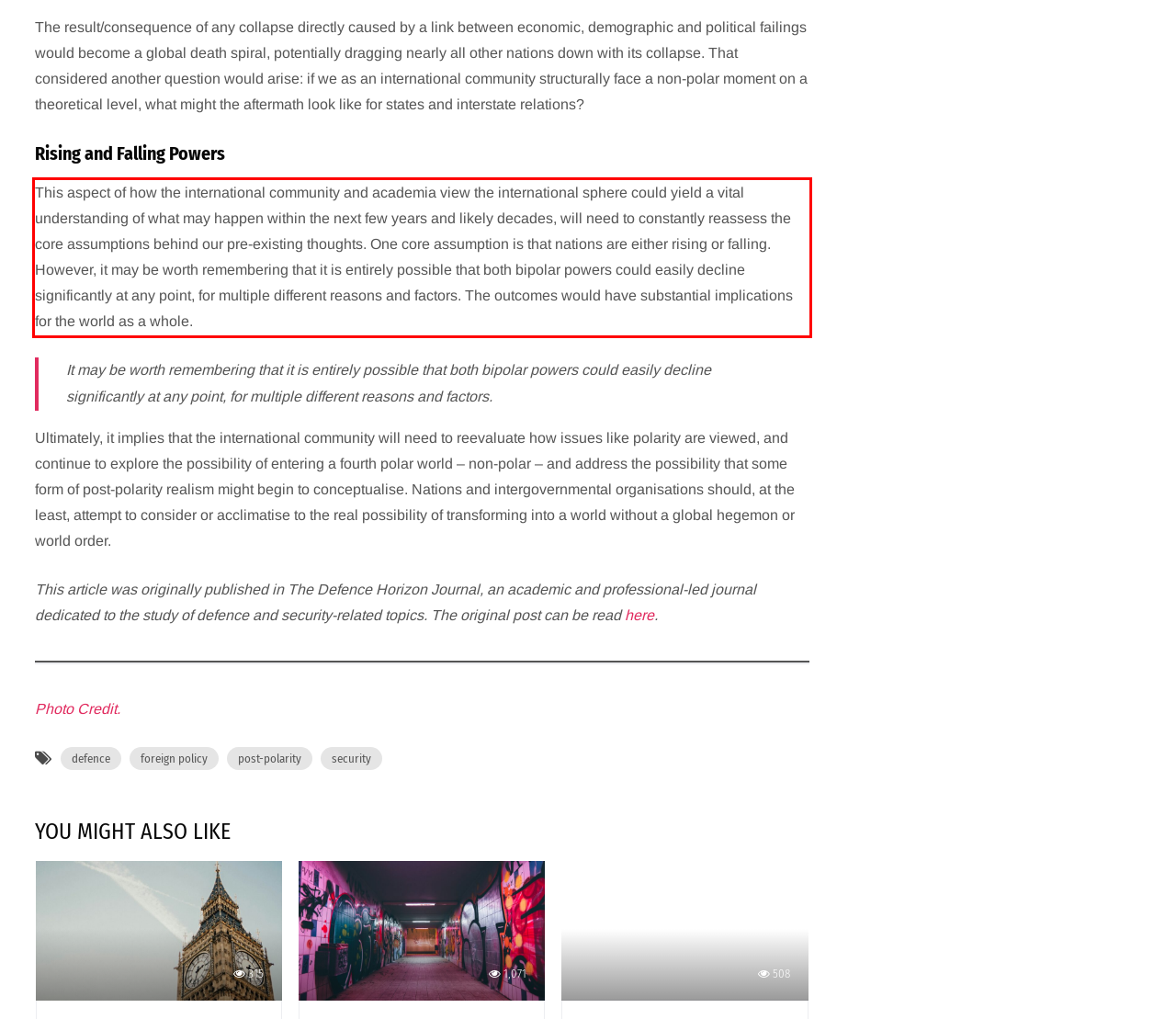You have a webpage screenshot with a red rectangle surrounding a UI element. Extract the text content from within this red bounding box.

This aspect of how the international community and academia view the international sphere could yield a vital understanding of what may happen within the next few years and likely decades, will need to constantly reassess the core assumptions behind our pre-existing thoughts. One core assumption is that nations are either rising or falling. However, it may be worth remembering that it is entirely possible that both bipolar powers could easily decline significantly at any point, for multiple different reasons and factors. The outcomes would have substantial implications for the world as a whole.